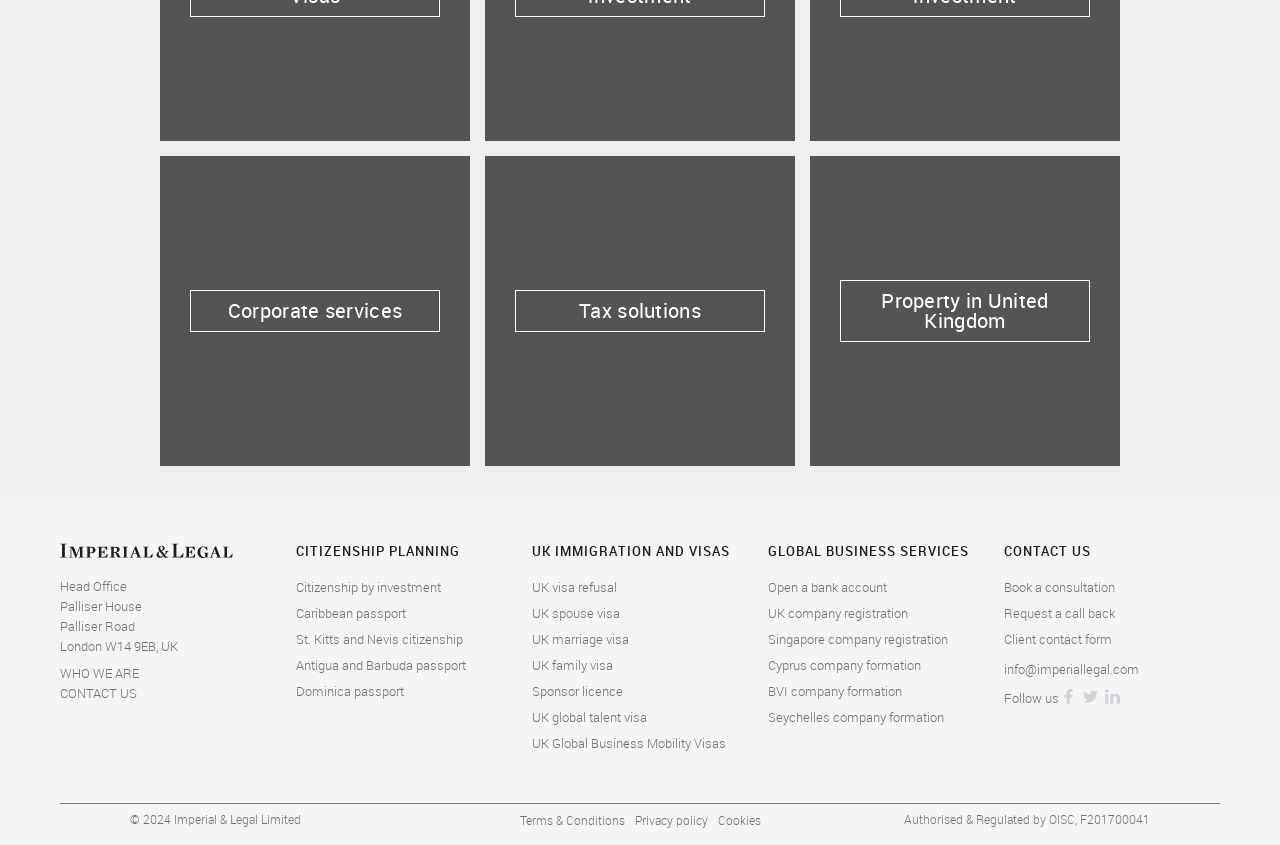Find the bounding box coordinates of the area that needs to be clicked in order to achieve the following instruction: "Click on Corporate services". The coordinates should be specified as four float numbers between 0 and 1, i.e., [left, top, right, bottom].

[0.125, 0.184, 0.367, 0.551]